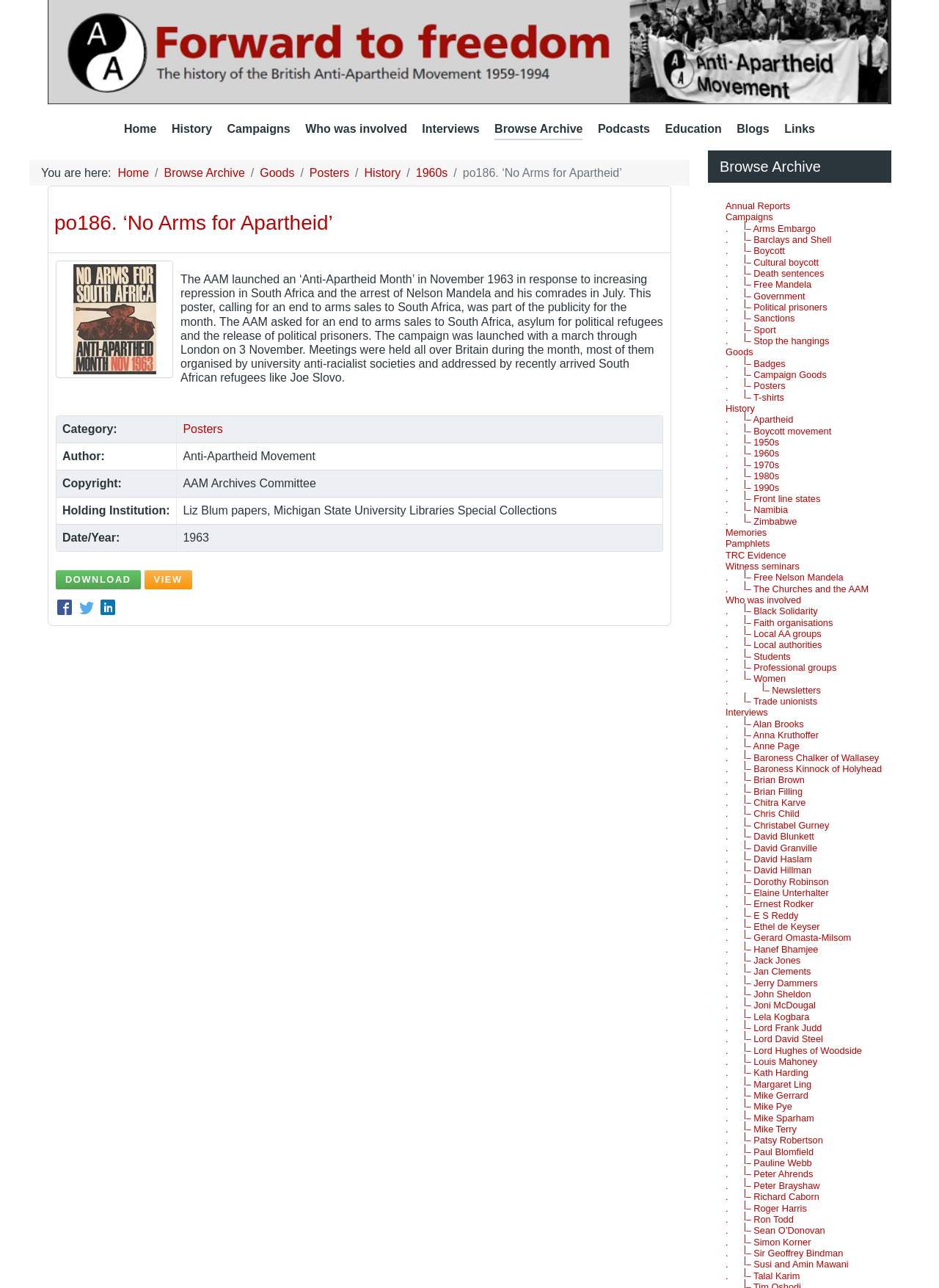Locate the bounding box coordinates of the element's region that should be clicked to carry out the following instruction: "Click on 'Home'". The coordinates need to be four float numbers between 0 and 1, i.e., [left, top, right, bottom].

[0.132, 0.093, 0.167, 0.11]